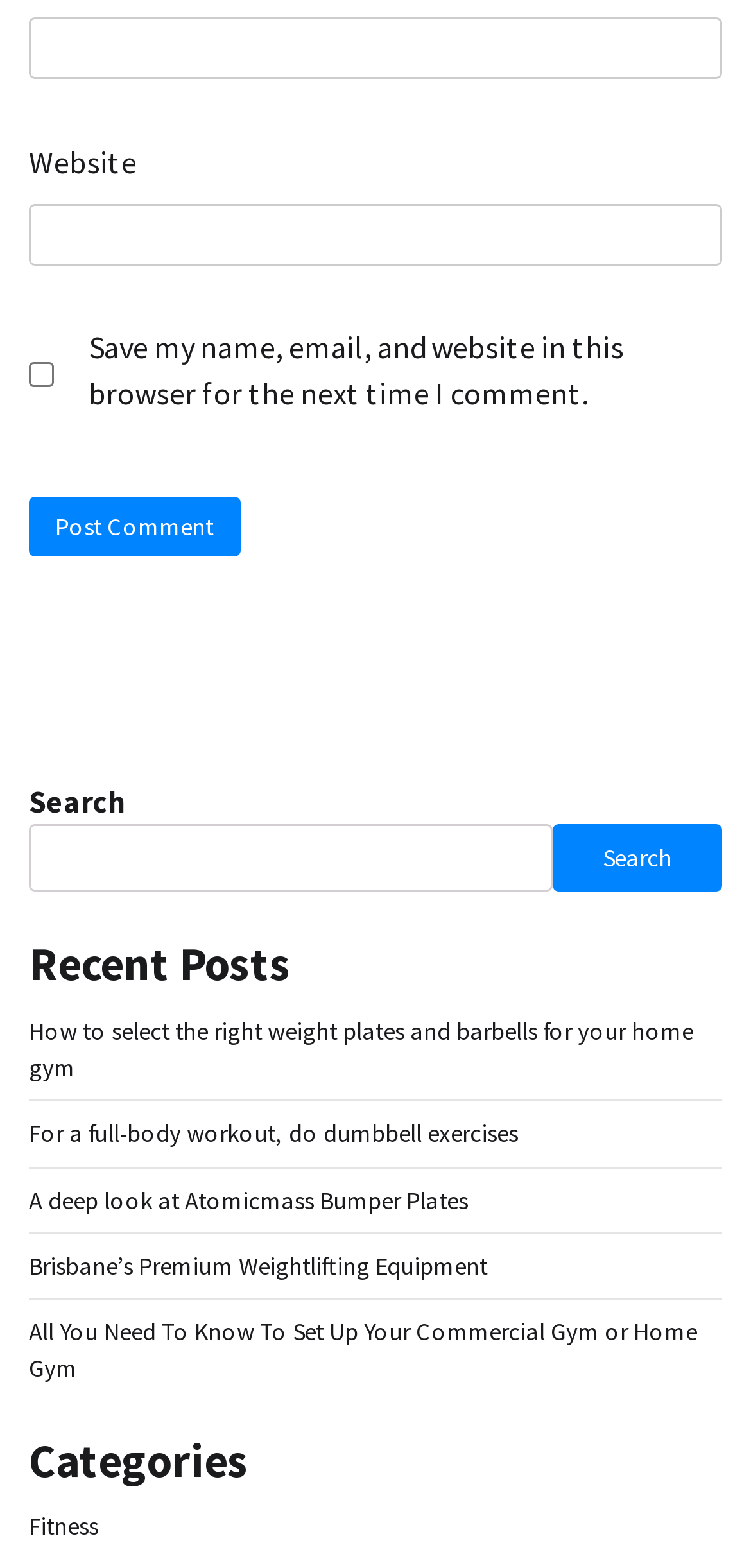Determine the bounding box coordinates of the region I should click to achieve the following instruction: "View Fitness category". Ensure the bounding box coordinates are four float numbers between 0 and 1, i.e., [left, top, right, bottom].

[0.038, 0.963, 0.131, 0.983]